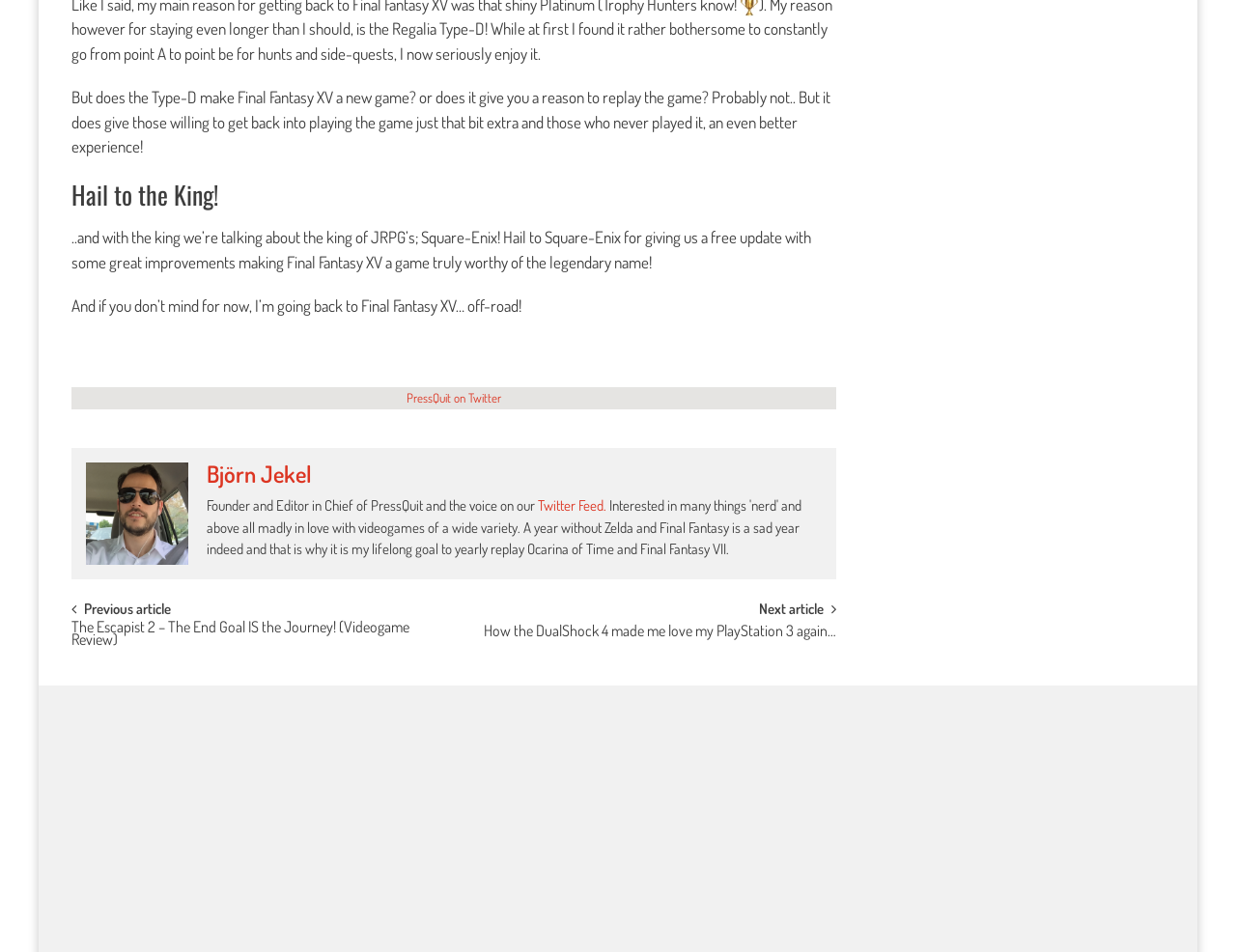Answer the following inquiry with a single word or phrase:
Who is the founder of PressQuit?

Björn Jekel